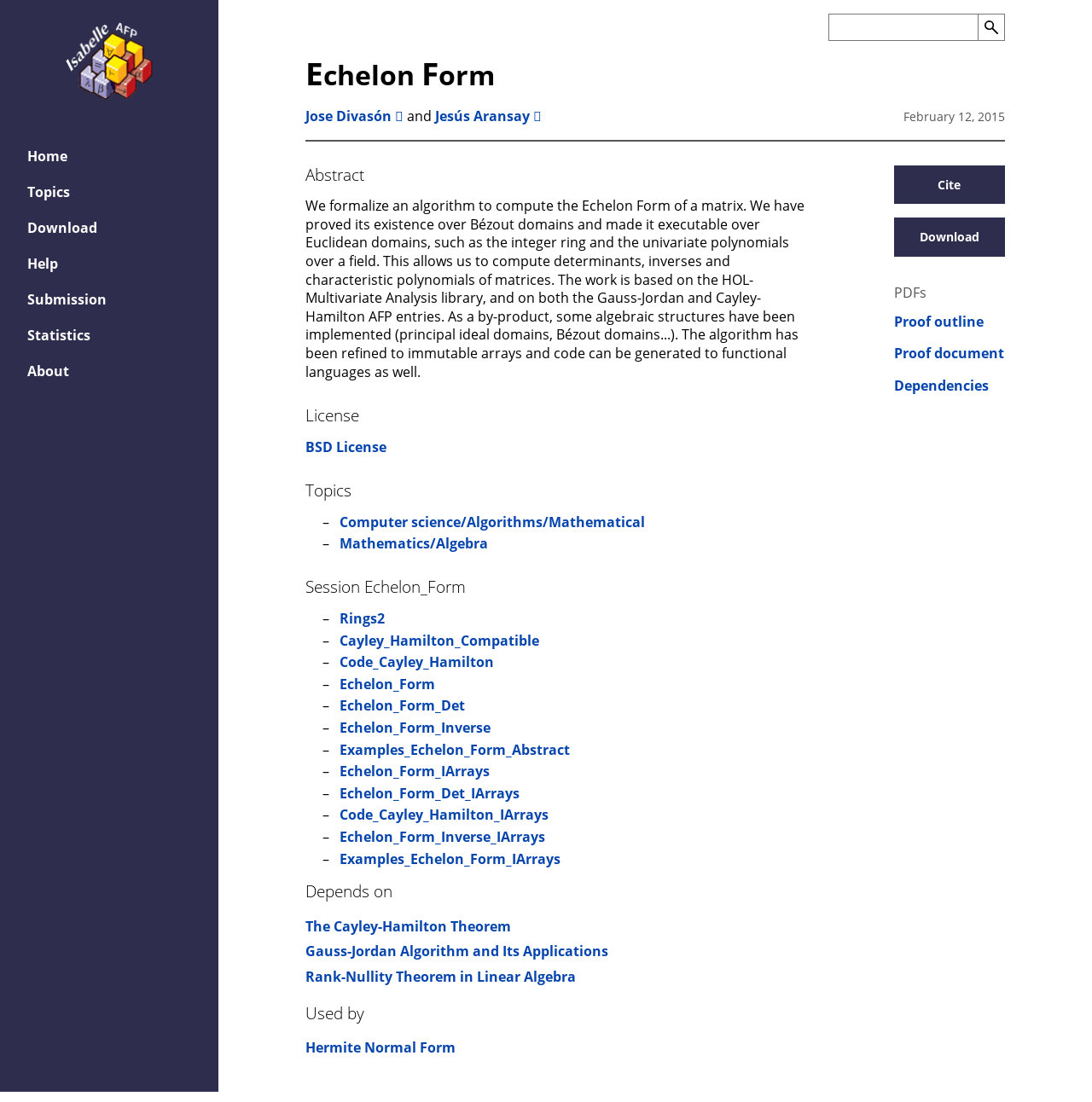Using the provided element description "Rank-Nullity Theorem in Linear Algebra", determine the bounding box coordinates of the UI element.

[0.28, 0.878, 0.528, 0.895]